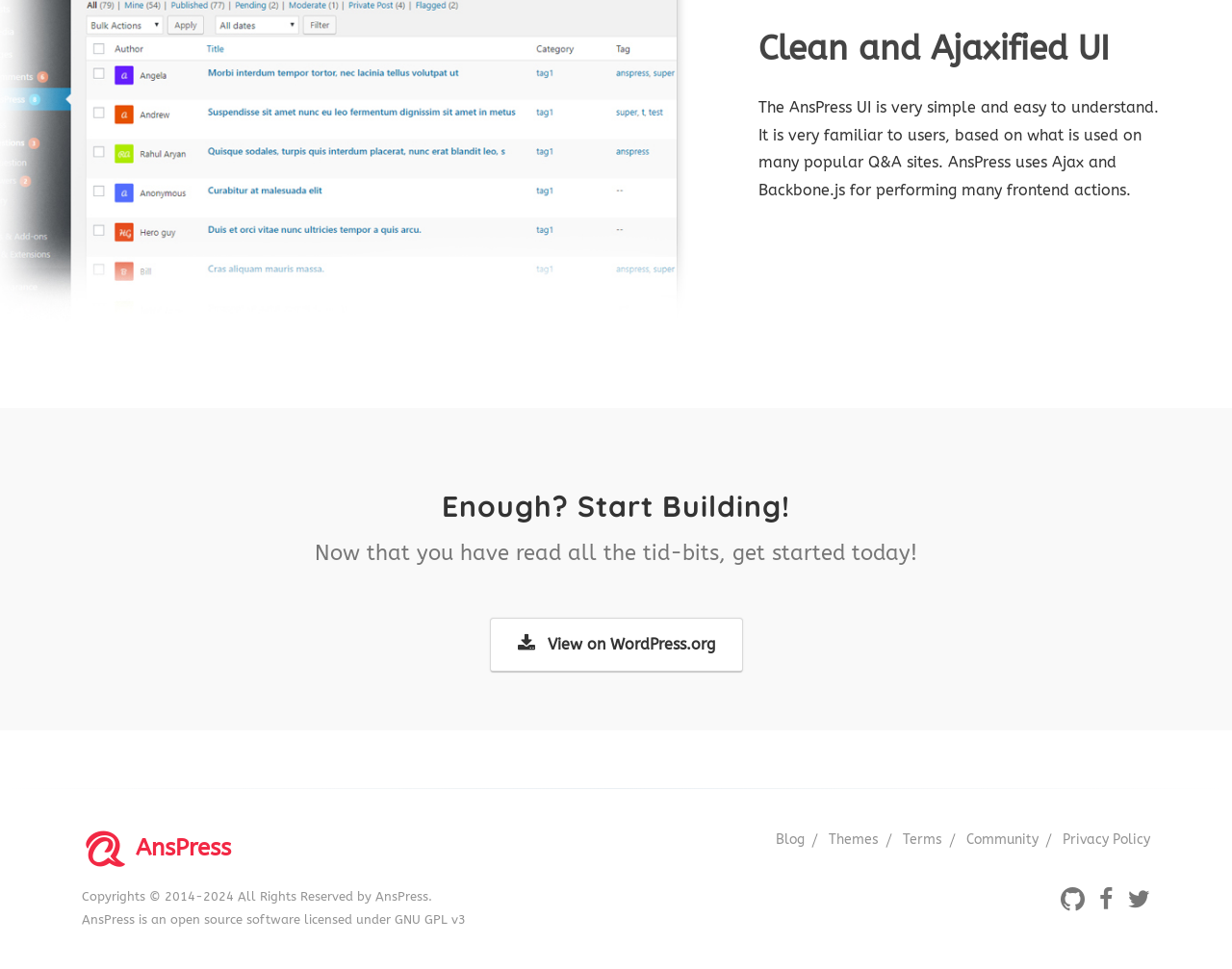Show the bounding box coordinates for the HTML element described as: "Terms".

[0.733, 0.854, 0.765, 0.879]